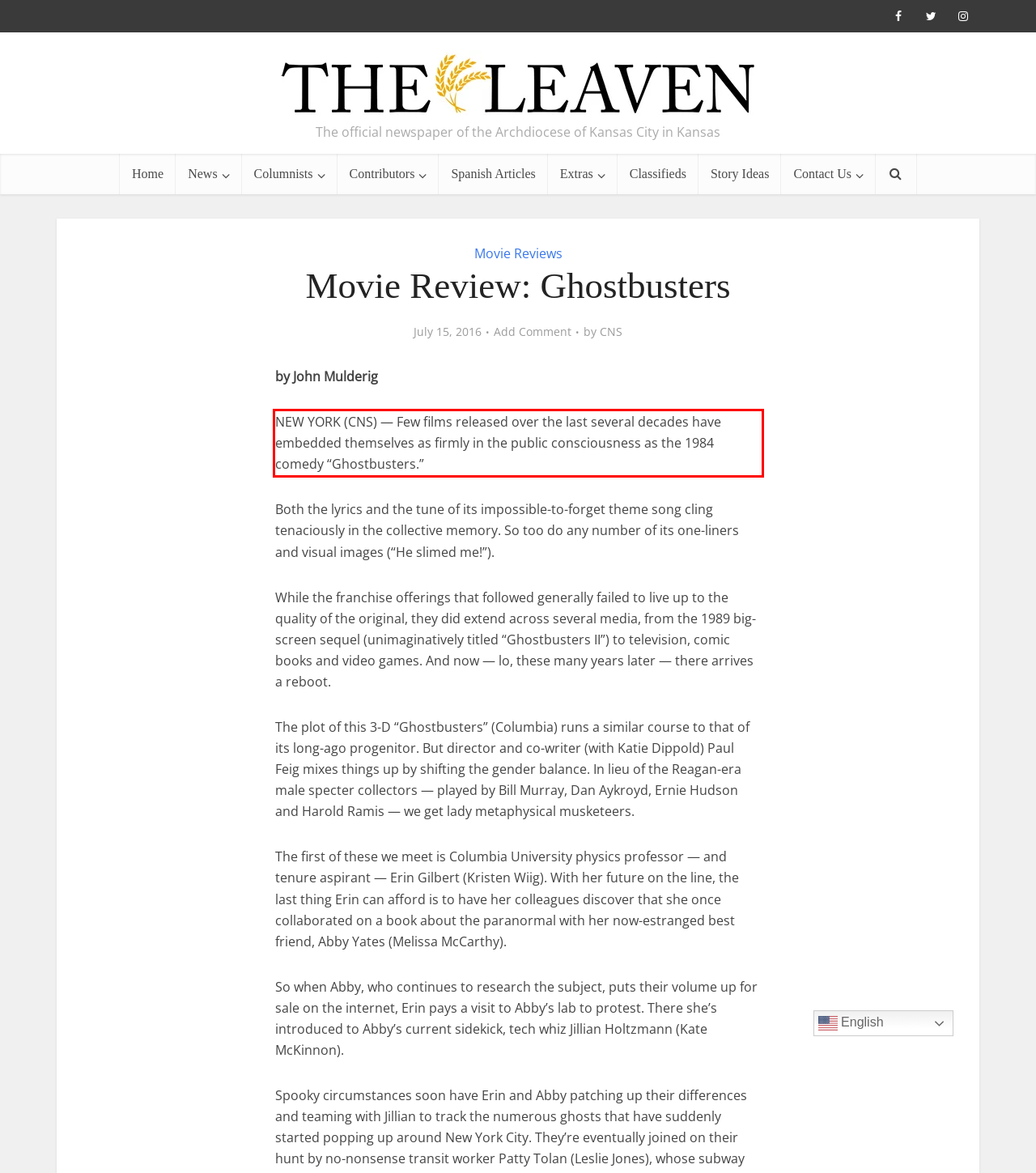Analyze the red bounding box in the provided webpage screenshot and generate the text content contained within.

NEW YORK (CNS) — Few films released over the last several decades have embedded themselves as firmly in the public consciousness as the 1984 comedy “Ghostbusters.”